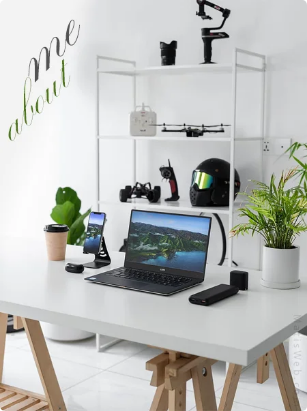Please provide a detailed answer to the question below based on the screenshot: 
What is the purpose of the portable power bank?

The portable power bank enhances the tech-savvy aesthetic of the workspace, suggesting an emphasis on mobility and efficiency, allowing the individual to work on-the-go.